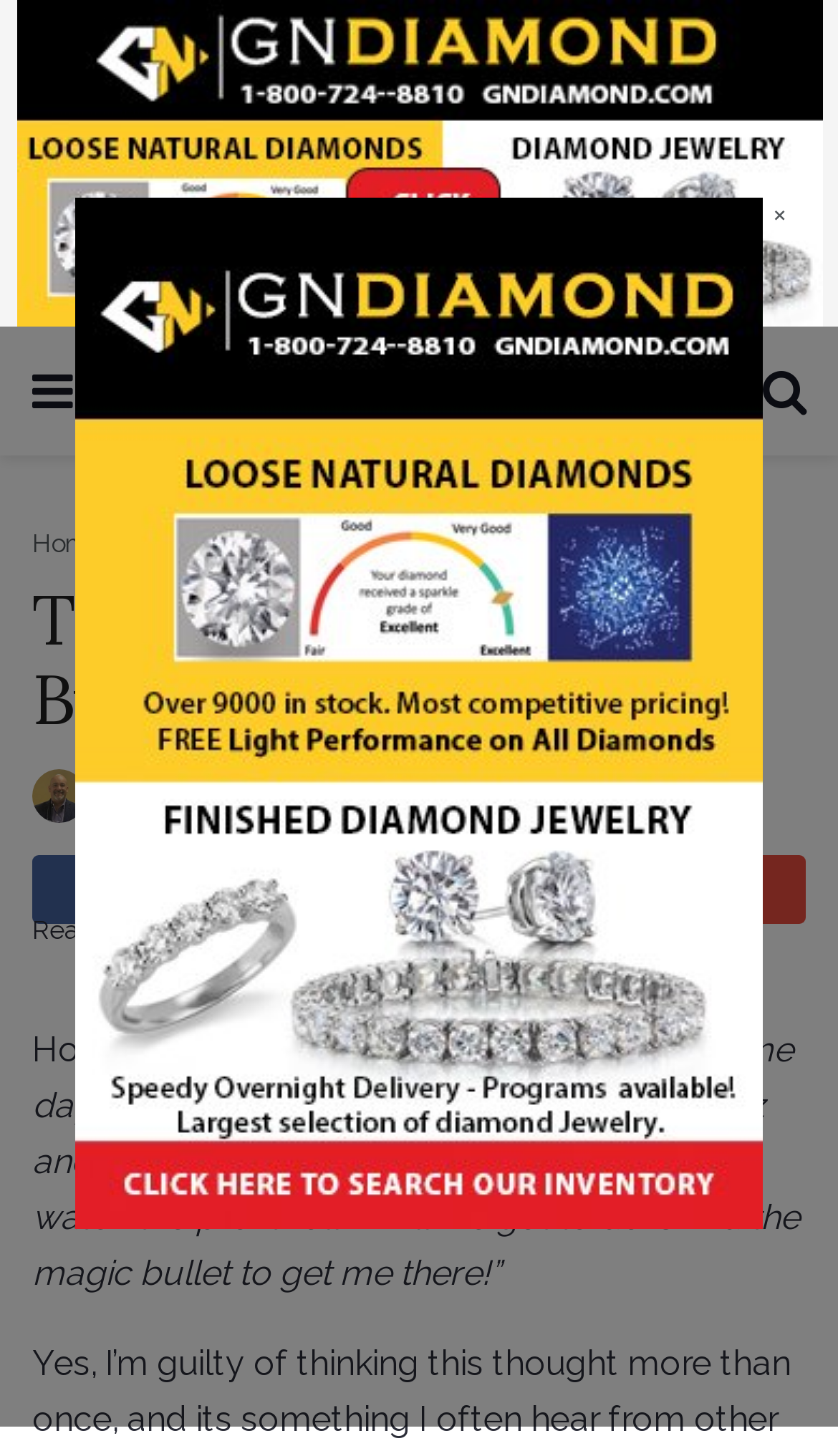Please find and give the text of the main heading on the webpage.

The allure of “The Magic Bullet”